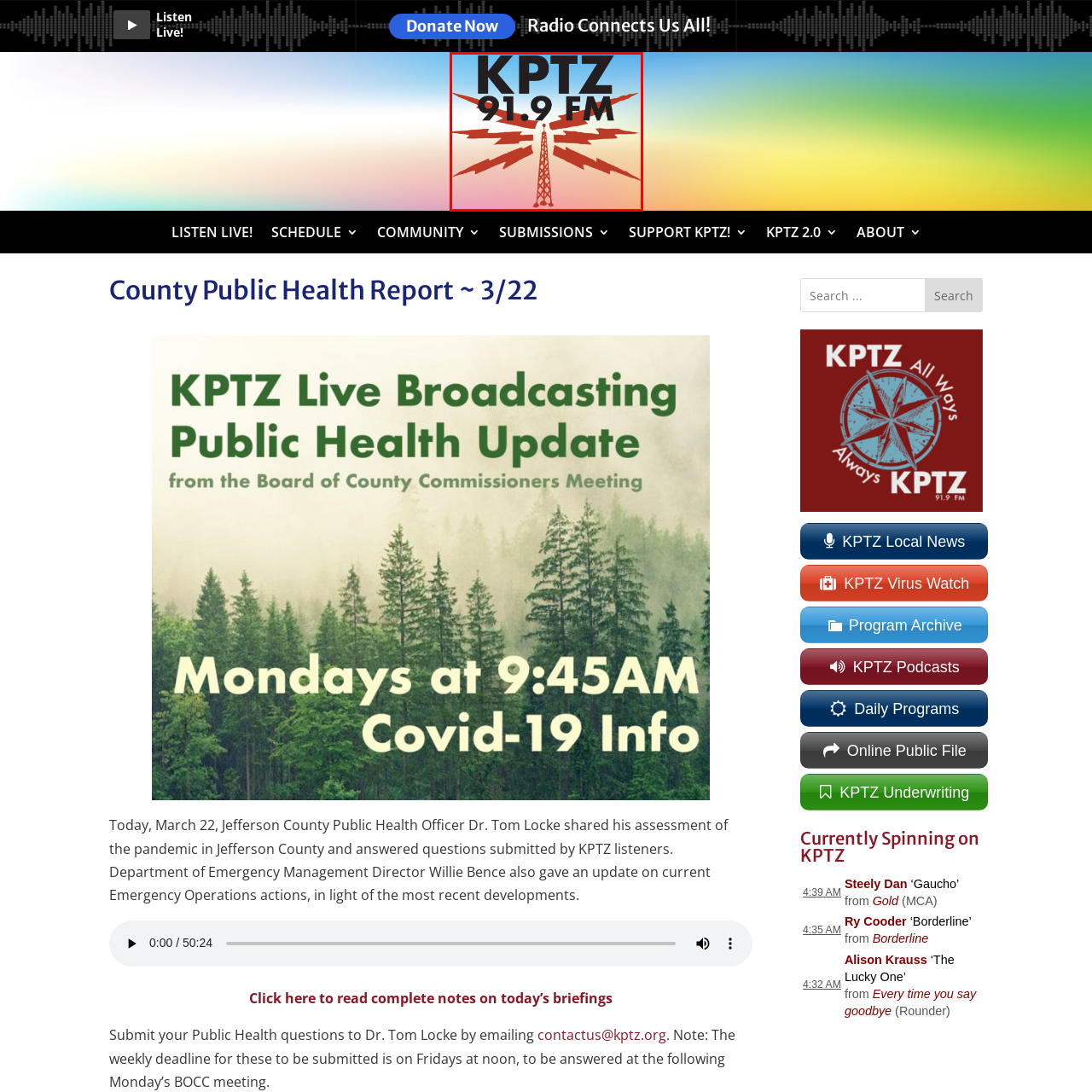Take a close look at the image outlined in red and answer the ensuing question with a single word or phrase:
What is the purpose of KPTZ's diverse programming?

To foster engagement